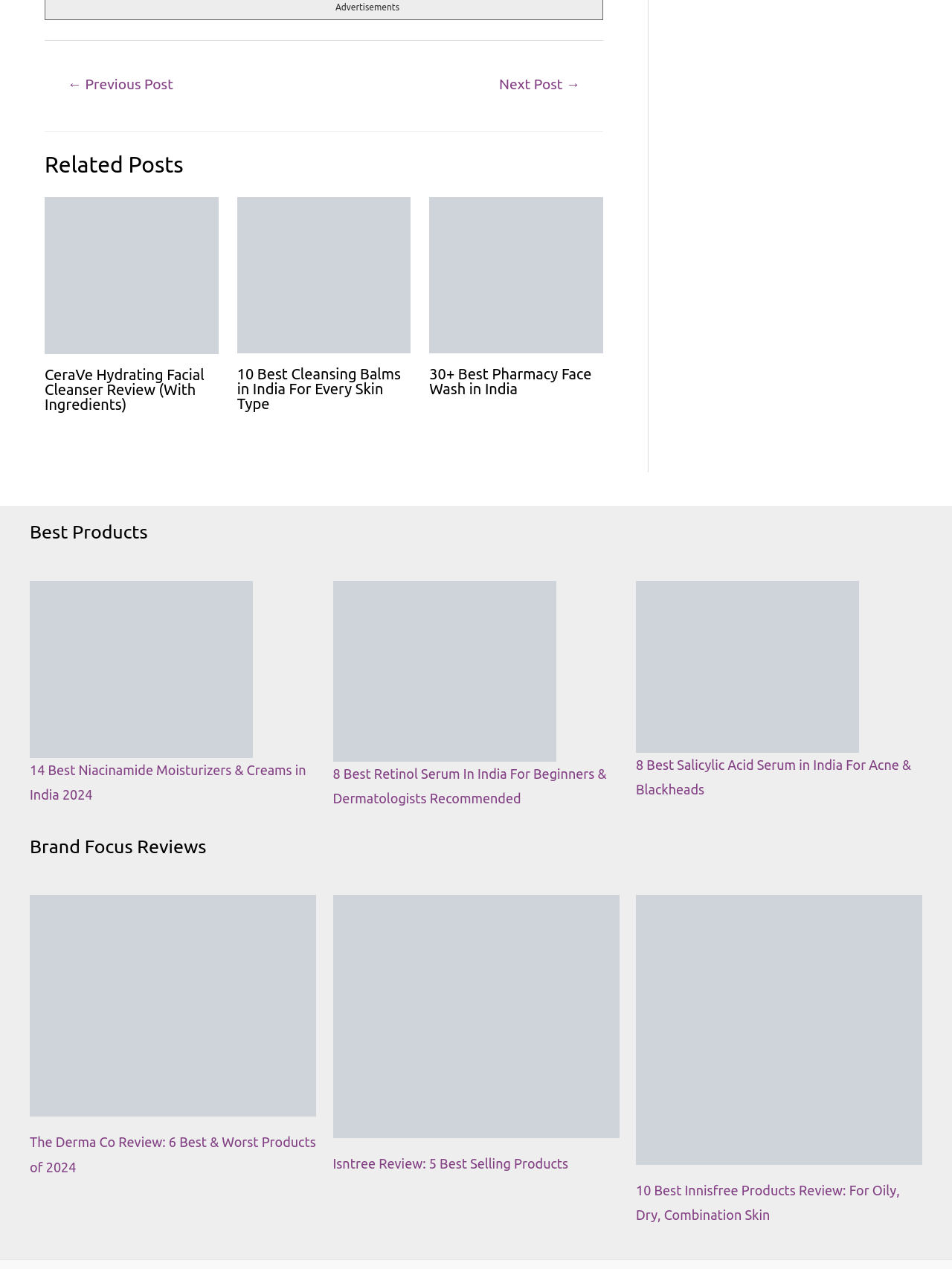What type of content is featured in the 'Footer Widget 4' section?
We need a detailed and exhaustive answer to the question. Please elaborate.

The 'Footer Widget 4' section is located at the bottom of the webpage and features a list of links to products that are considered the best in their category. The section is headed by a title 'Best Products' and includes links to products such as Niacinamide Moisturizers, Retinol Serum, and Salicylic Acid Serum.